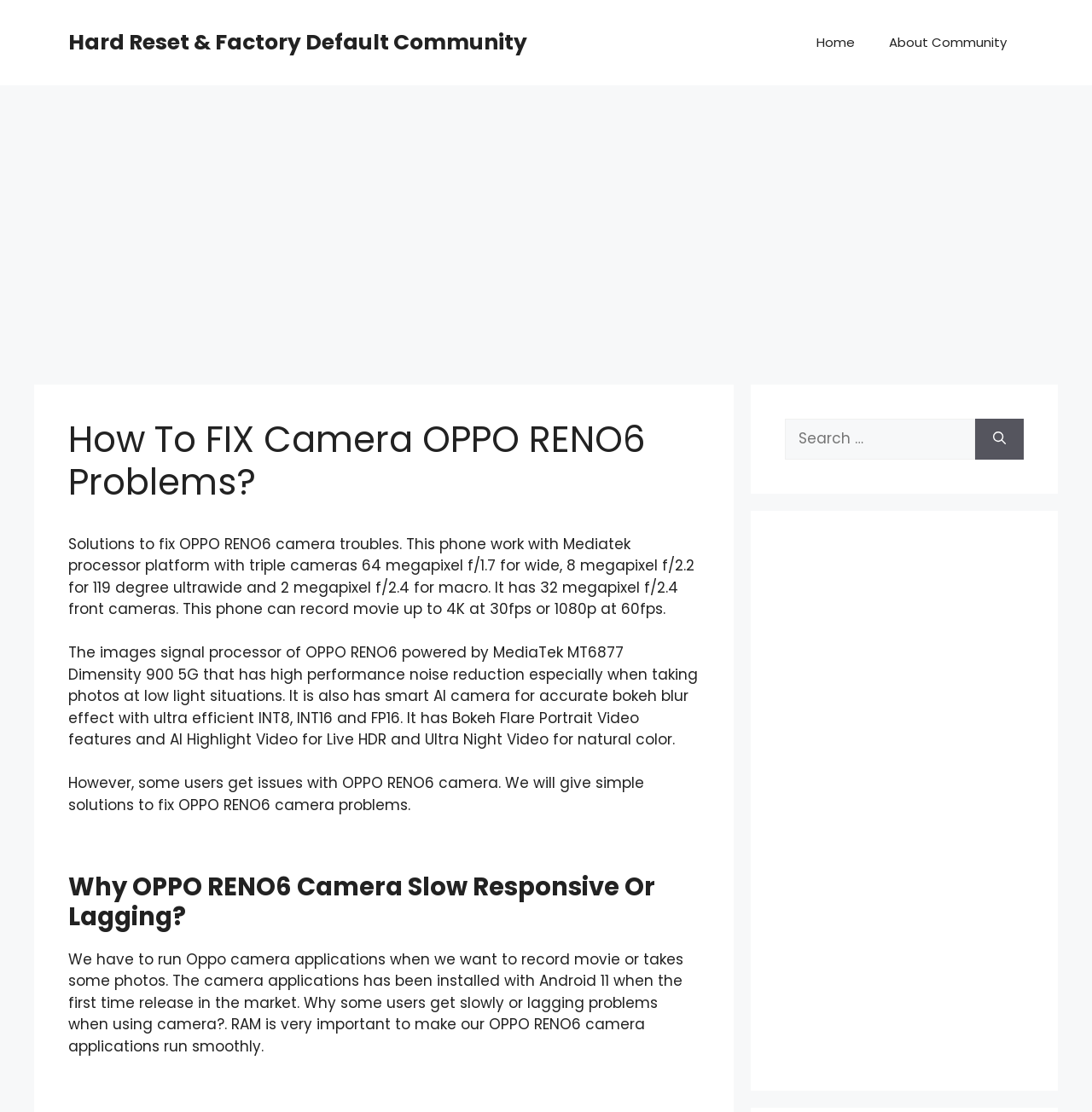What is the front camera resolution of OPPO RENO6?
Using the details from the image, give an elaborate explanation to answer the question.

According to the webpage, the front camera resolution of OPPO RENO6 is mentioned in the text 'It has 32 megapixel f/2.4 front cameras.'